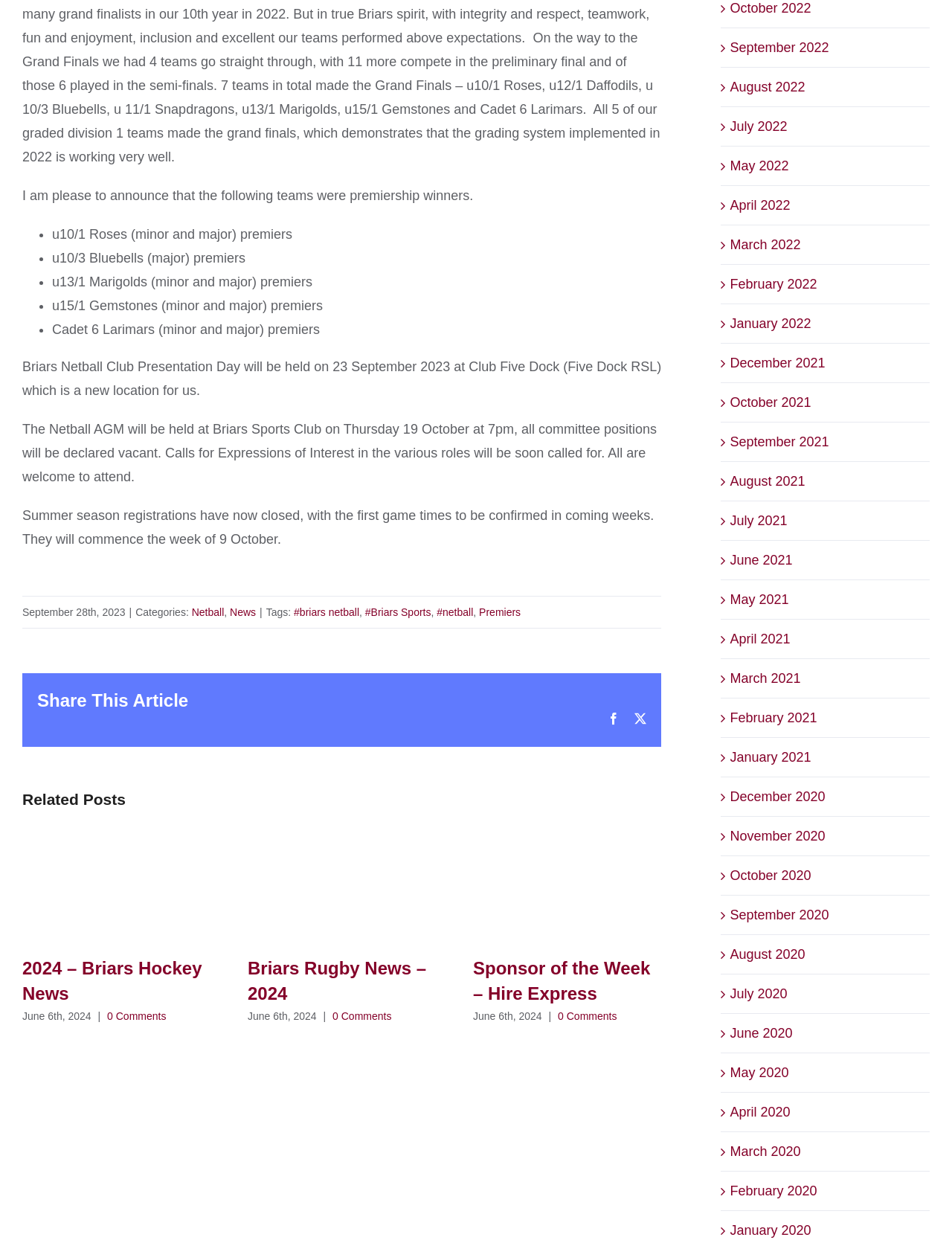Find the bounding box coordinates of the element's region that should be clicked in order to follow the given instruction: "Click the CAPABILITIES 3 link". The coordinates should consist of four float numbers between 0 and 1, i.e., [left, top, right, bottom].

None